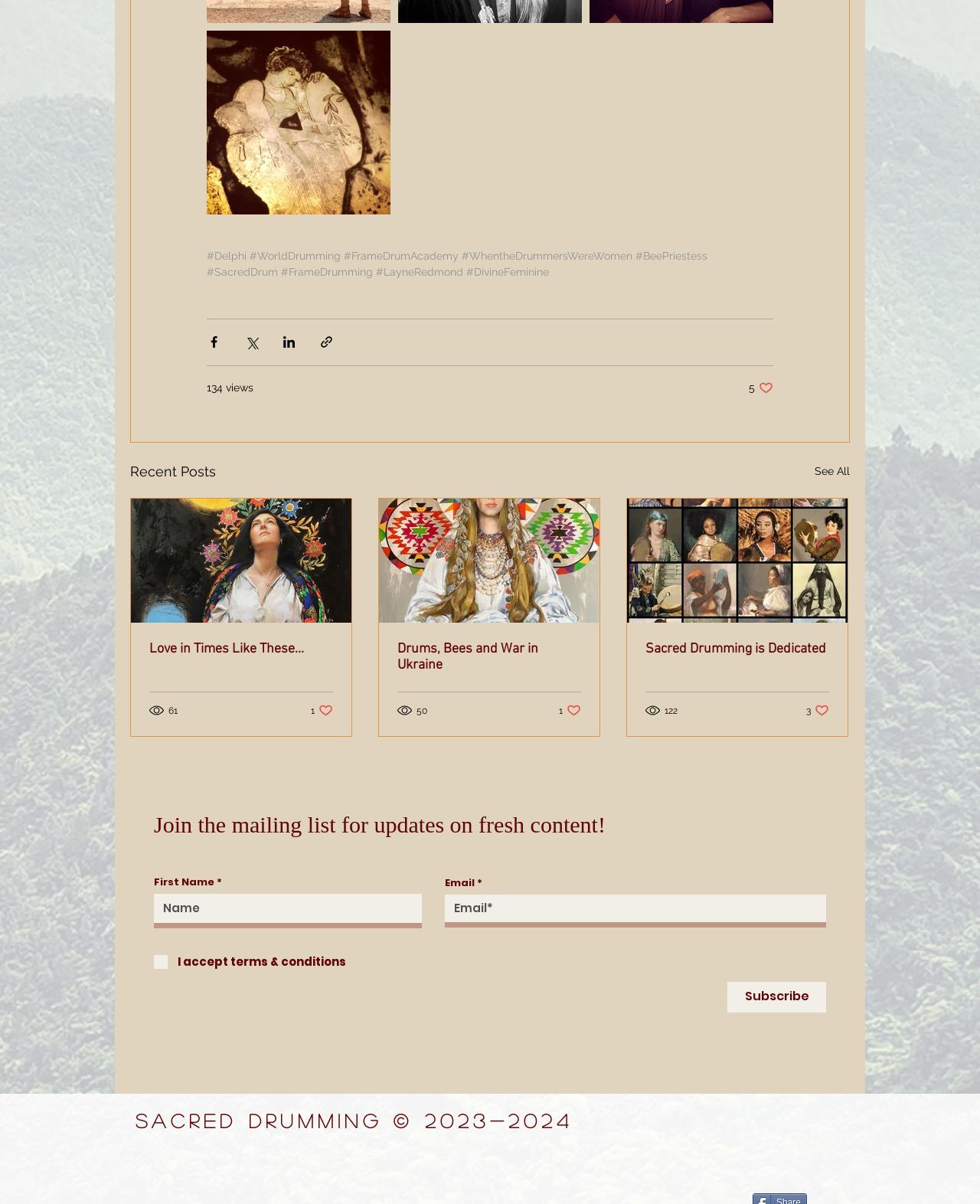Utilize the details in the image to give a detailed response to the question: What is the name of the website?

I inferred this from the heading 'Sacred Drumming © 2023-2024' at the bottom of the webpage, which suggests that Sacred Drumming is the name of the website.